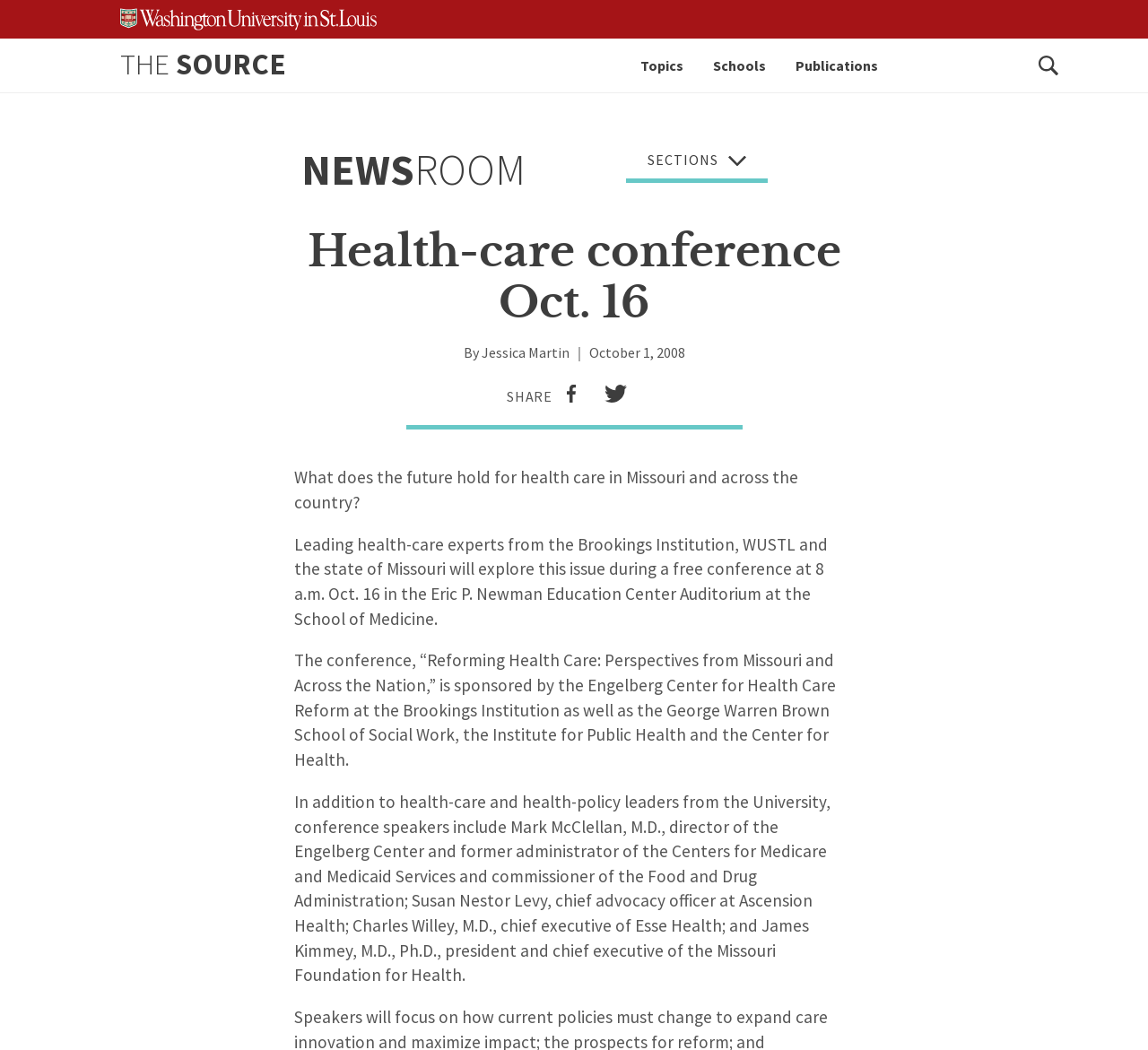From the element description THE SOURCE, predict the bounding box coordinates of the UI element. The coordinates must be specified in the format (top-left x, top-left y, bottom-right x, bottom-right y) and should be within the 0 to 1 range.

[0.105, 0.043, 0.249, 0.079]